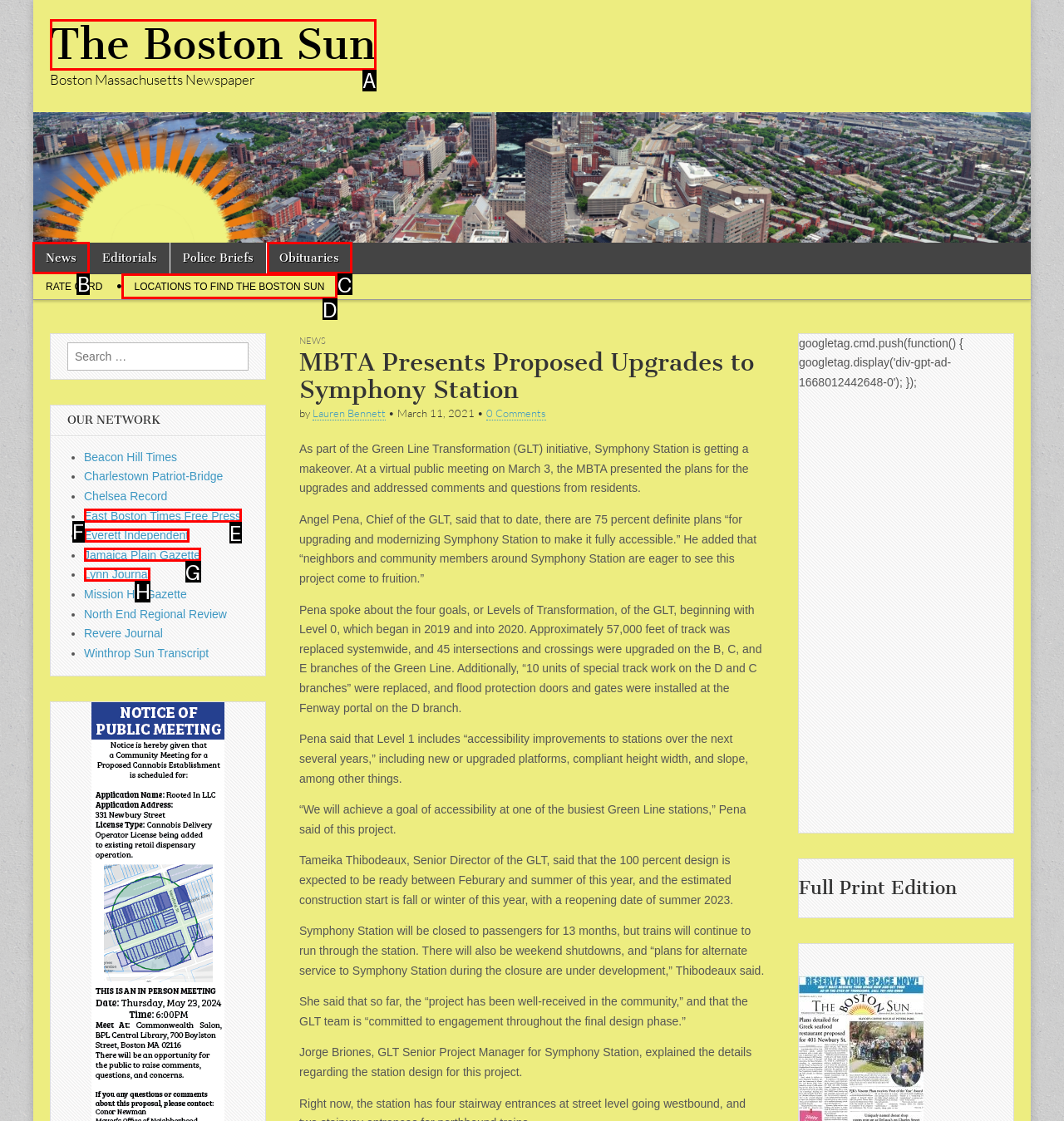To achieve the task: Click on the 'News' link, indicate the letter of the correct choice from the provided options.

B